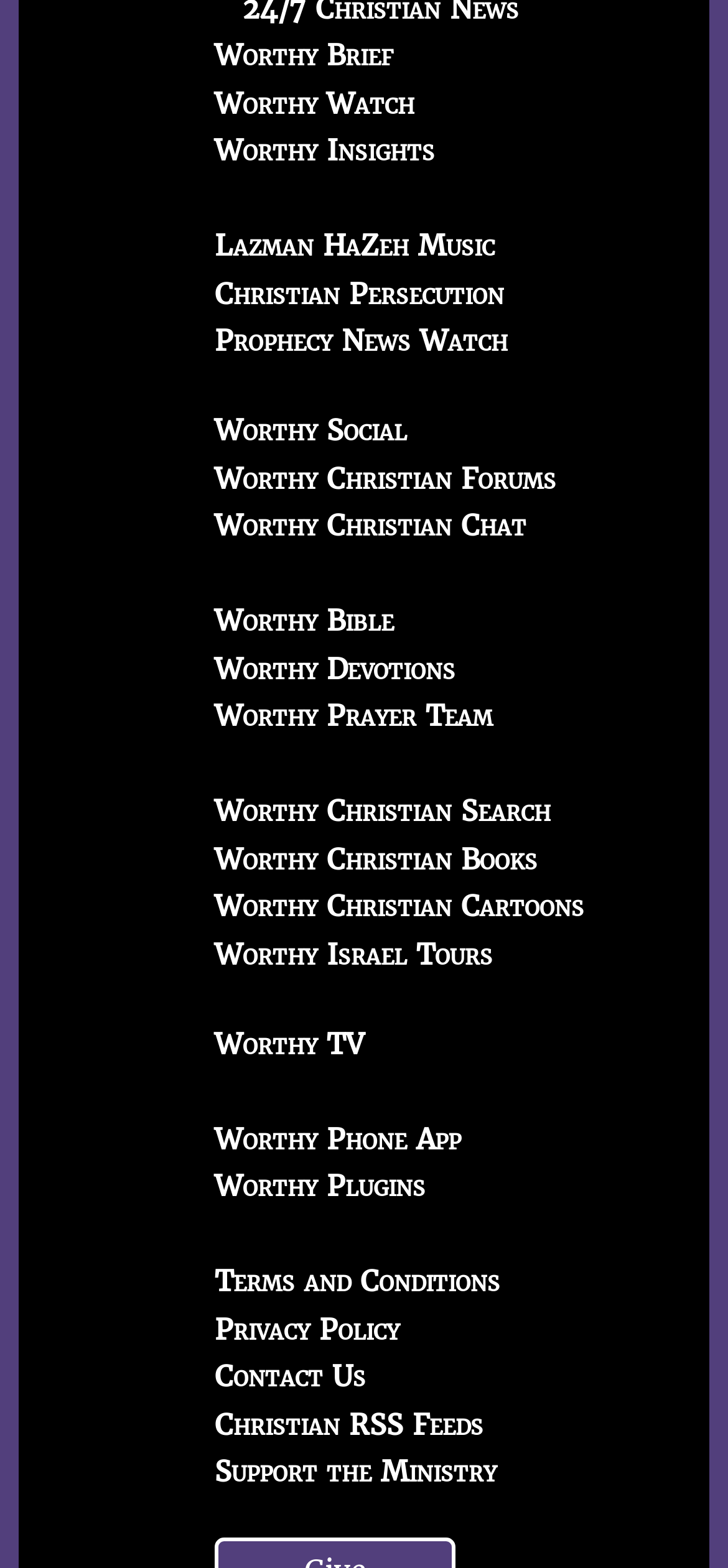From the webpage screenshot, predict the bounding box coordinates (top-left x, top-left y, bottom-right x, bottom-right y) for the UI element described here: Worthy Phone App

[0.295, 0.715, 0.633, 0.737]